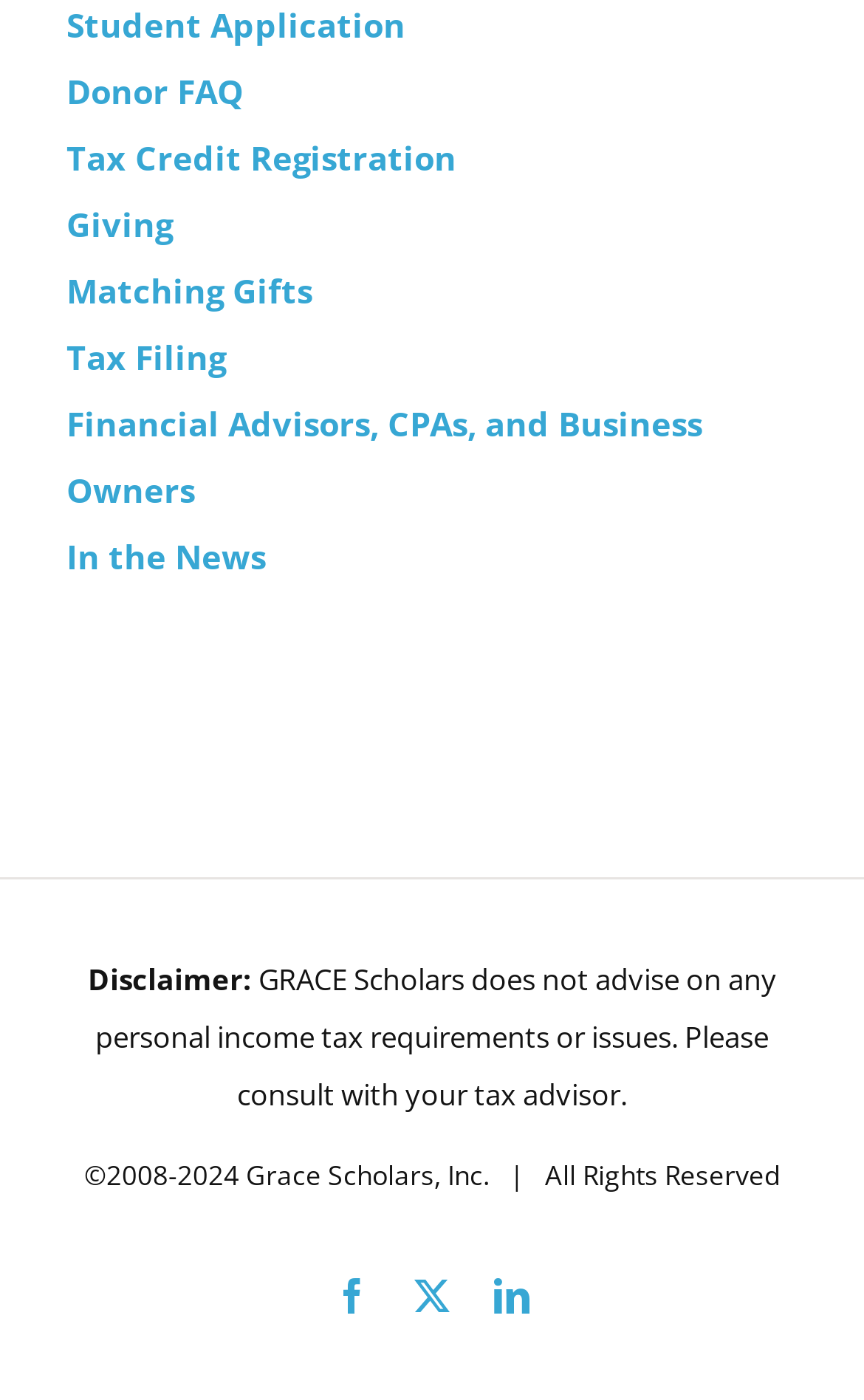Give a concise answer using one word or a phrase to the following question:
What is the disclaimer message on the webpage?

GRACE Scholars does not advise on any personal income tax requirements or issues.